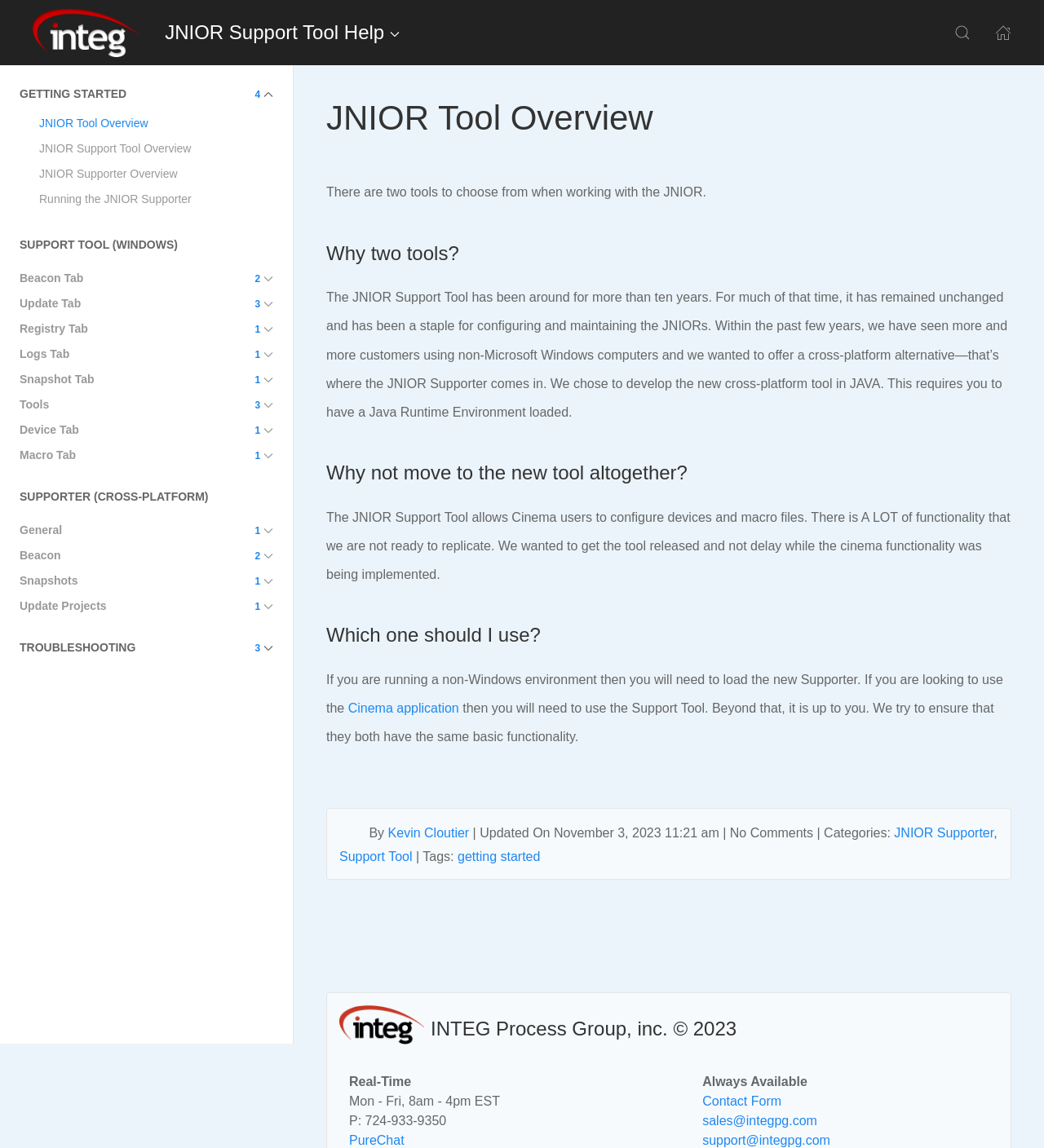Based on the element description, predict the bounding box coordinates (top-left x, top-left y, bottom-right x, bottom-right y) for the UI element in the screenshot: PureChat

[0.334, 0.987, 0.387, 0.999]